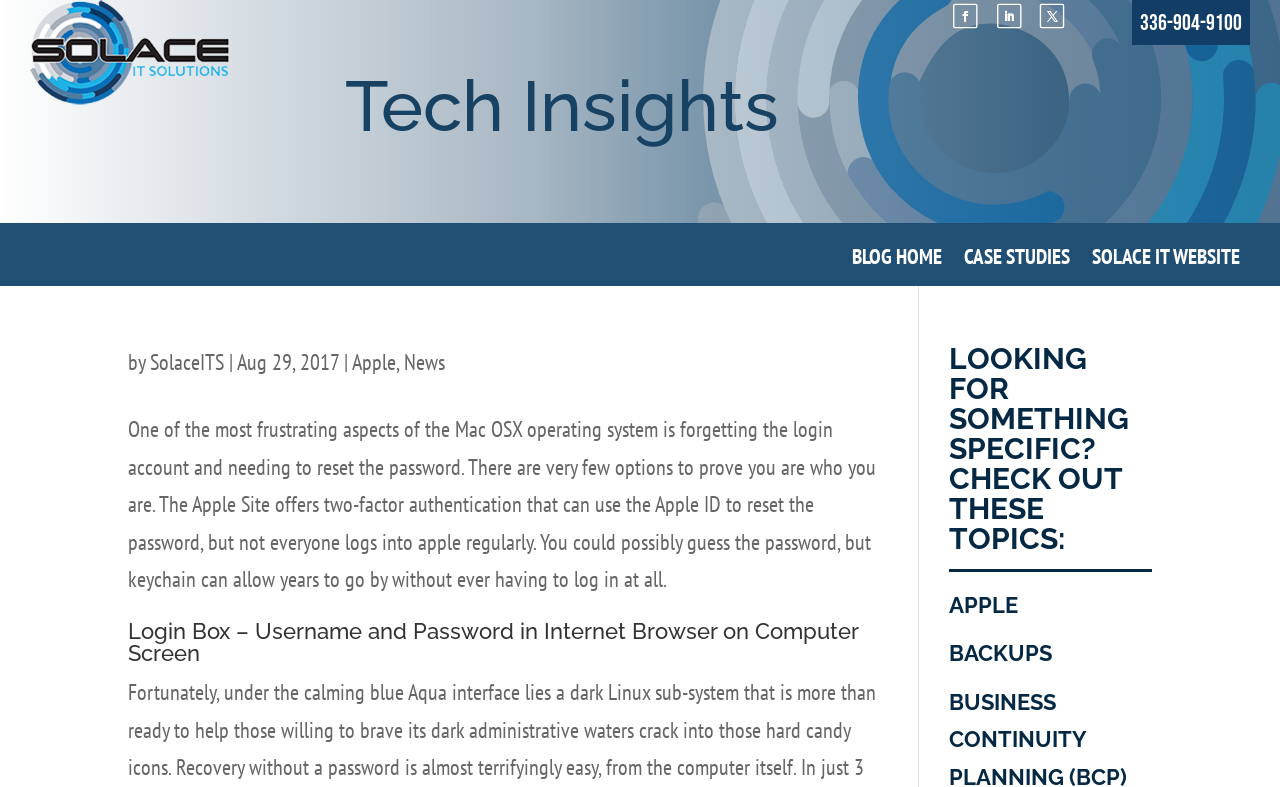Locate the bounding box coordinates of the element you need to click to accomplish the task described by this instruction: "Visit the 'BLOG HOME' page".

[0.666, 0.325, 0.736, 0.363]